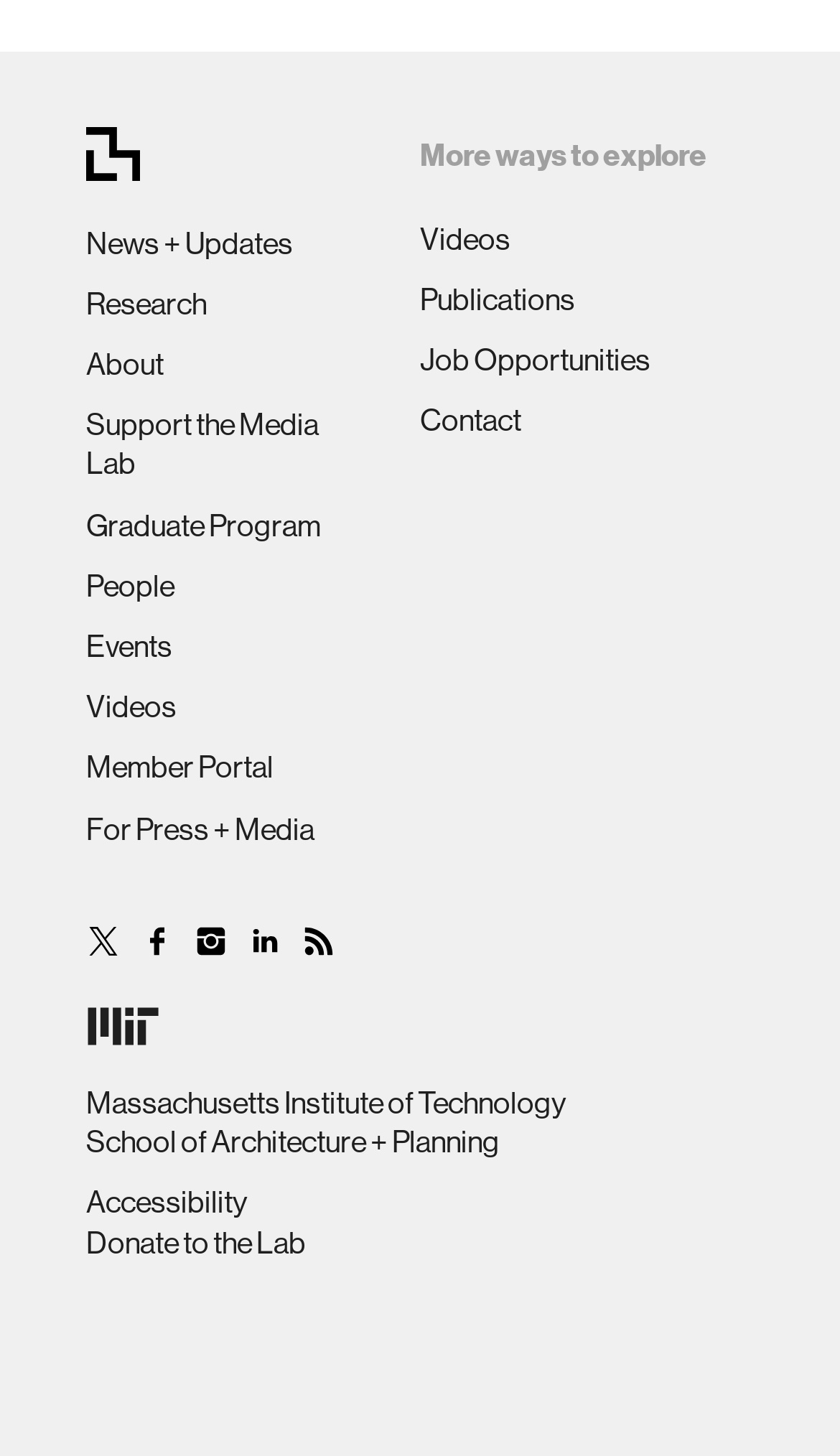Locate the bounding box coordinates of the clickable region to complete the following instruction: "Visit the Research page."

[0.103, 0.197, 0.246, 0.22]